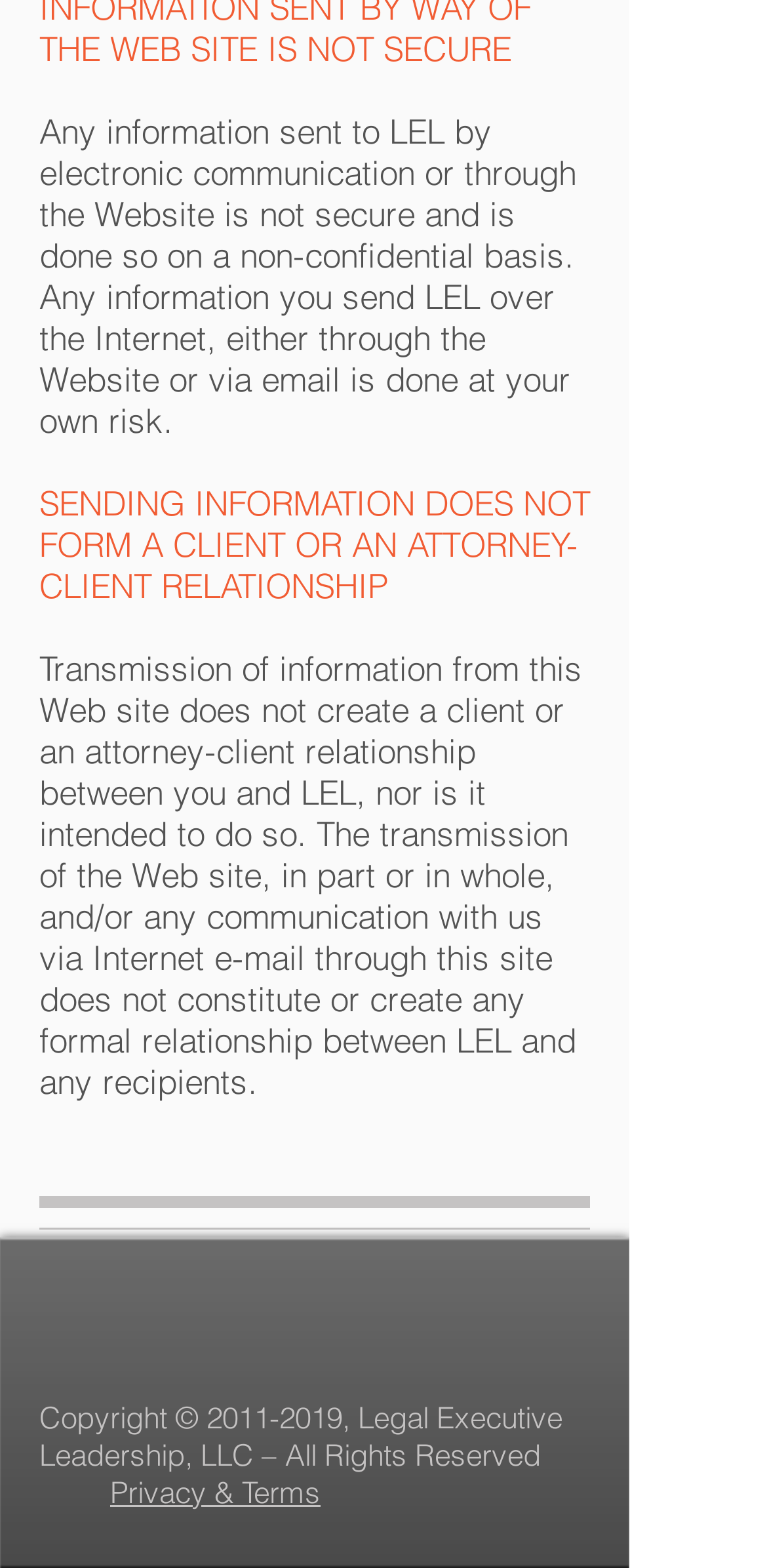From the webpage screenshot, identify the region described by Privacy & Terms. Provide the bounding box coordinates as (top-left x, top-left y, bottom-right x, bottom-right y), with each value being a floating point number between 0 and 1.

[0.144, 0.94, 0.418, 0.964]